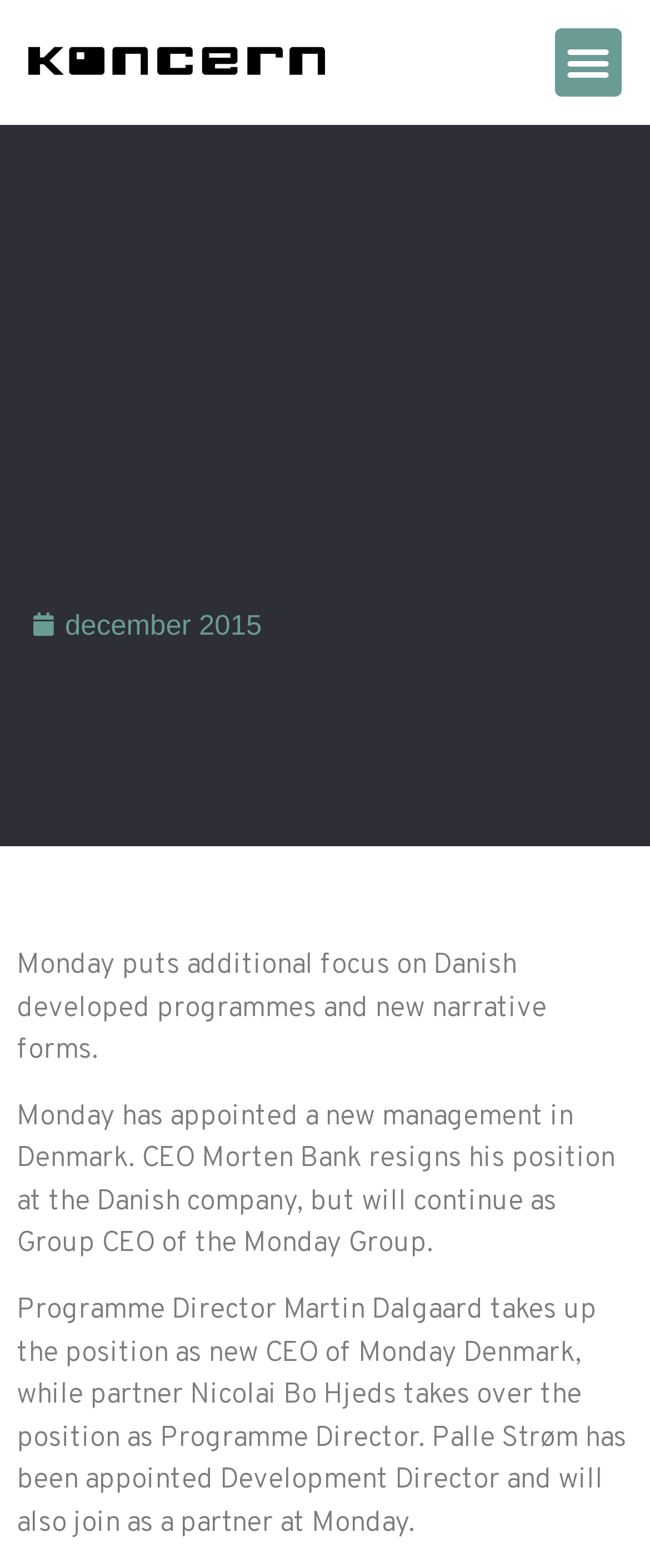Determine the title of the webpage and give its text content.

New management at Monday